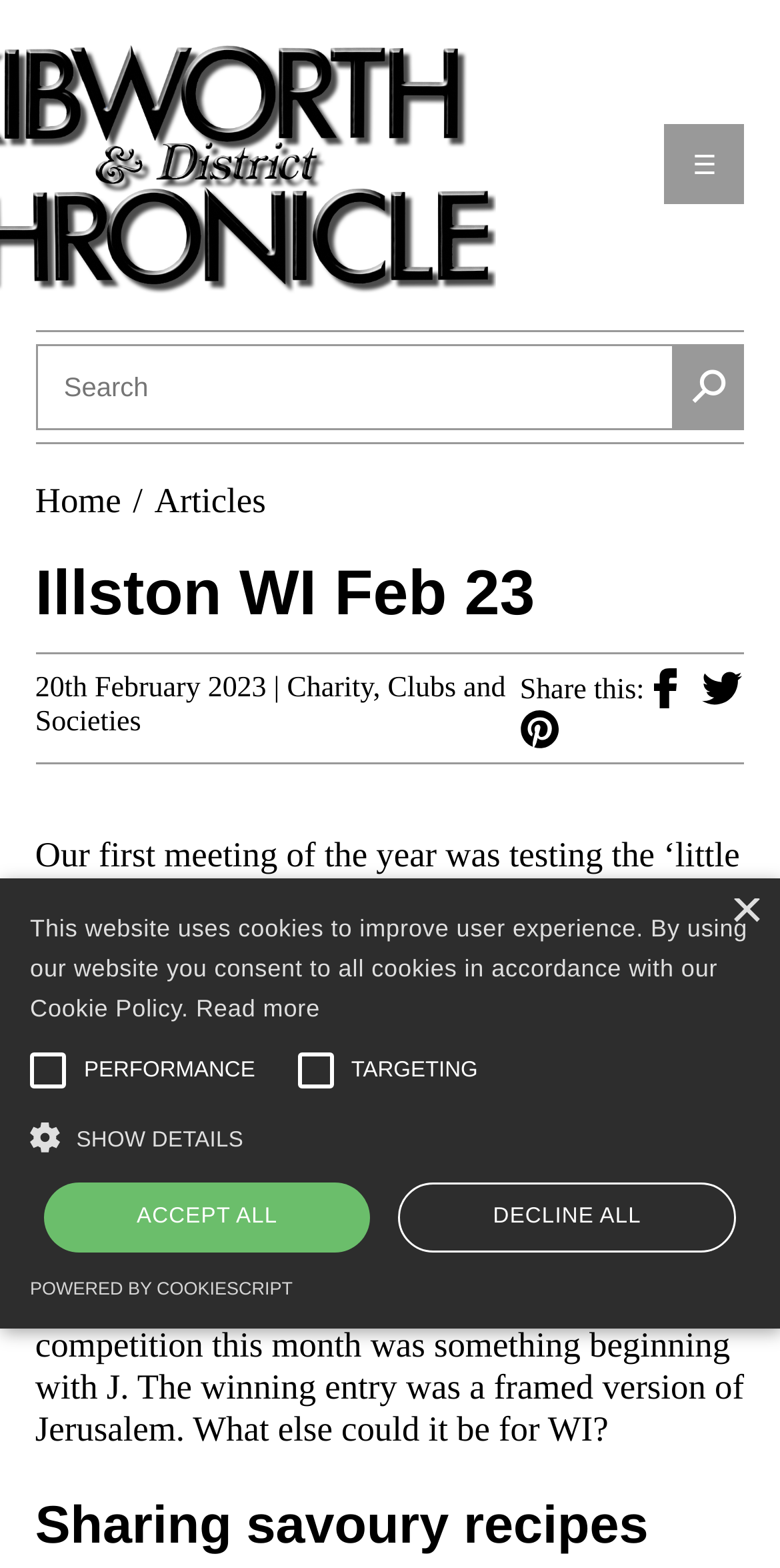How many teams participated in the quiz?
Using the picture, provide a one-word or short phrase answer.

Four